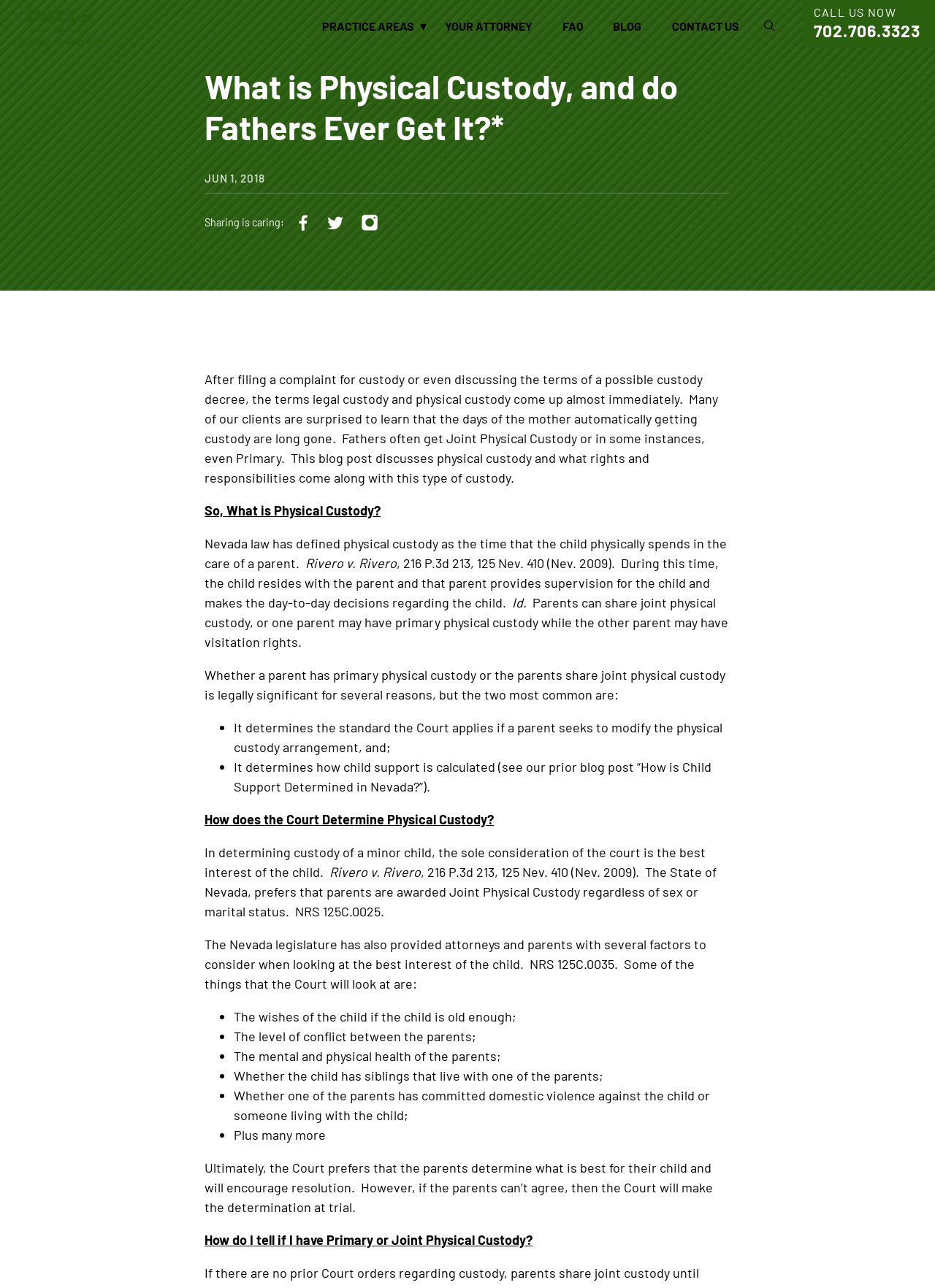Please specify the bounding box coordinates of the clickable region to carry out the following instruction: "Click the 'CALL US NOW' button". The coordinates should be four float numbers between 0 and 1, in the format [left, top, right, bottom].

[0.87, 0.004, 0.959, 0.015]